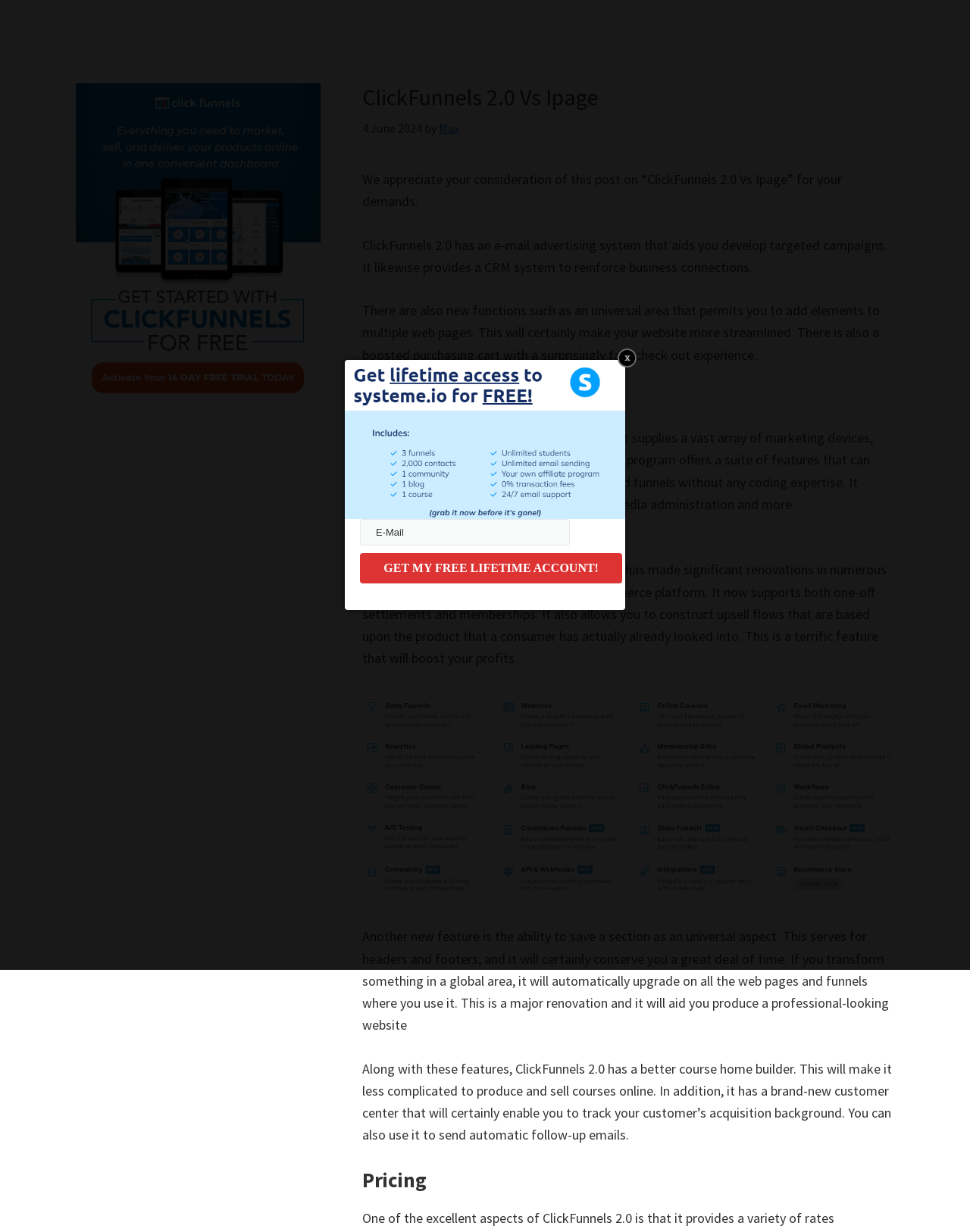Please respond to the question using a single word or phrase:
What is the purpose of the 'GET MY FREE LIFETIME ACCOUNT!' button?

To get a free lifetime account